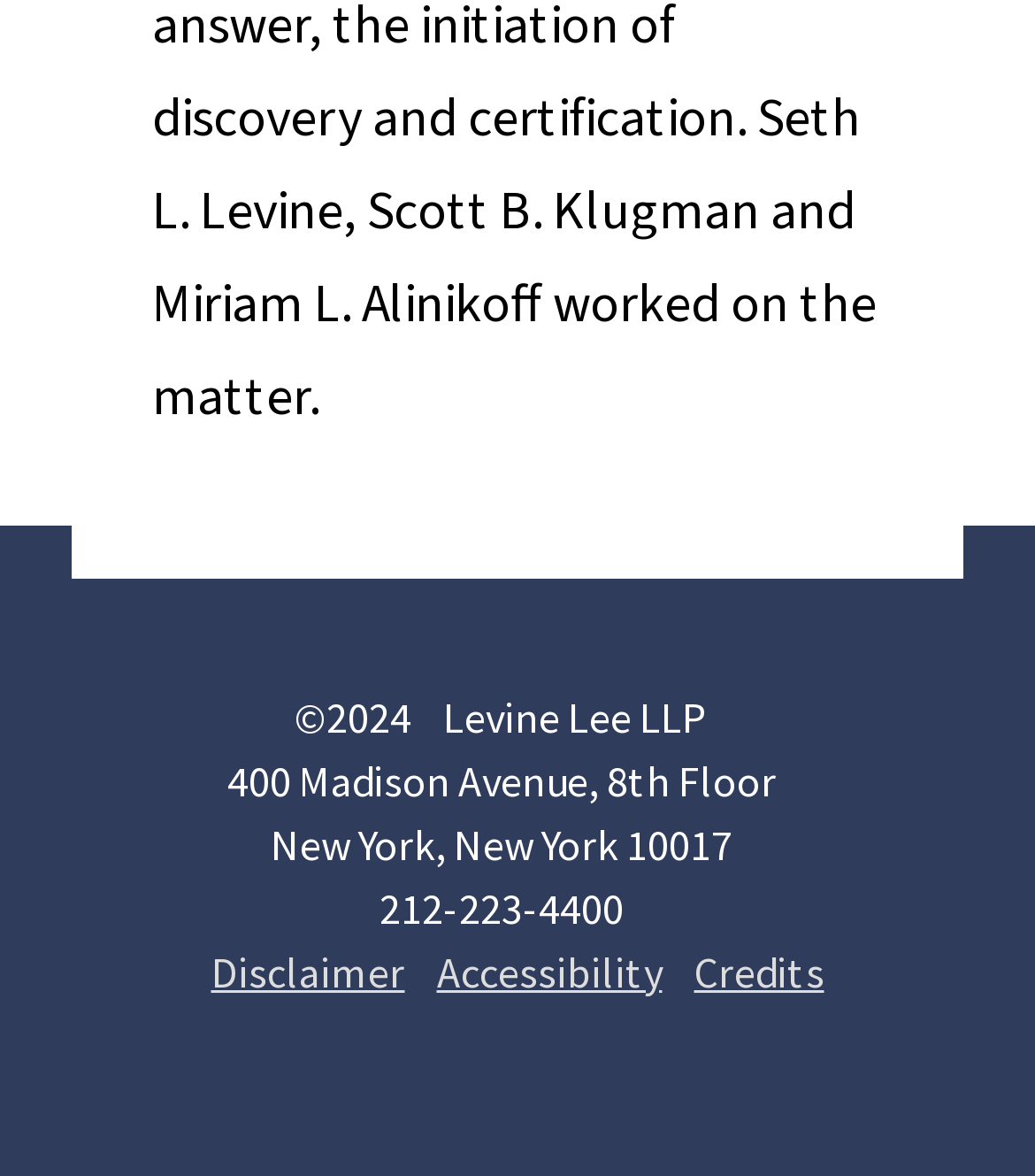Reply to the question with a single word or phrase:
What is the address of the company?

400 Madison Avenue, 8th Floor, New York, New York 10017